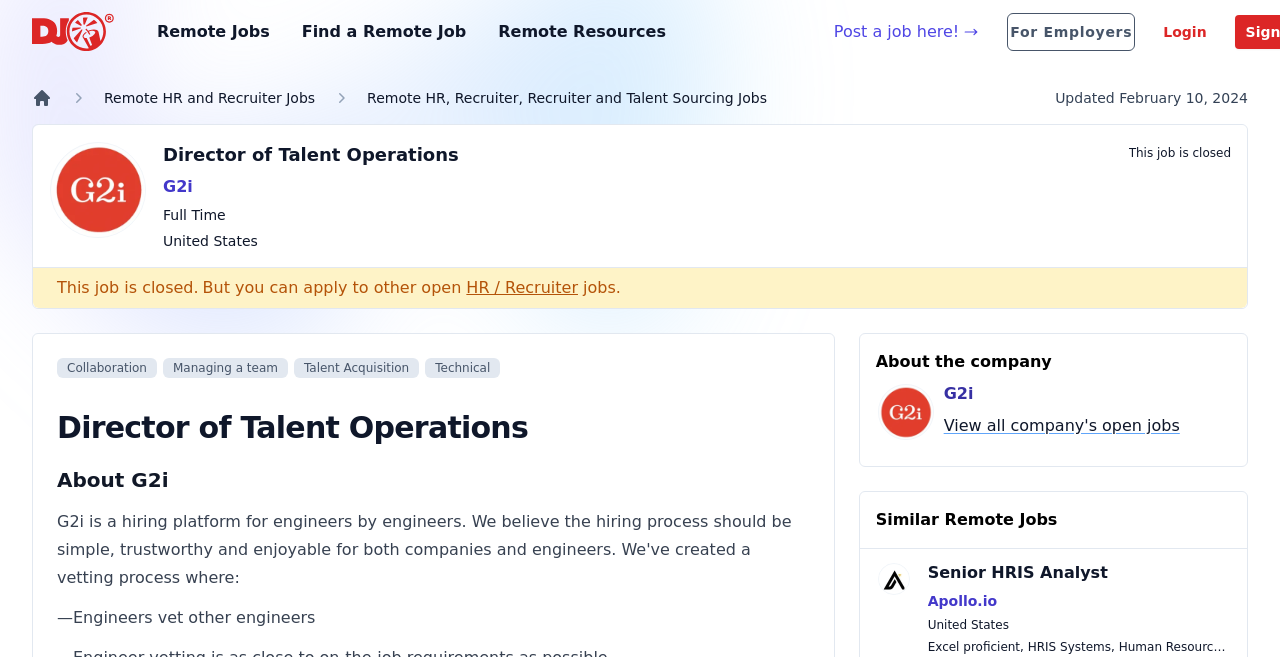Locate and extract the text of the main heading on the webpage.

Director of Talent Operations